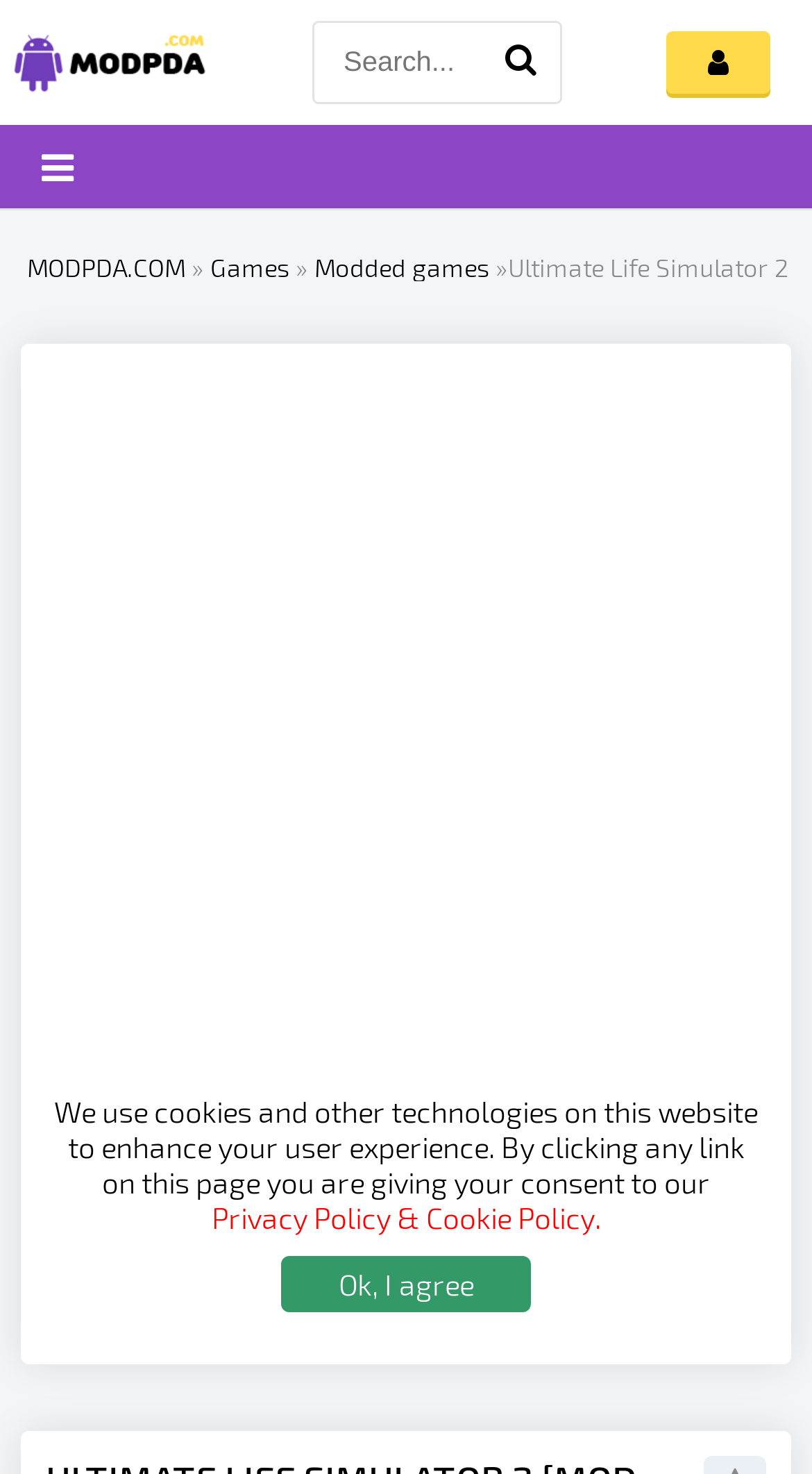Please find the bounding box coordinates of the section that needs to be clicked to achieve this instruction: "Click the Games link".

[0.259, 0.171, 0.356, 0.191]